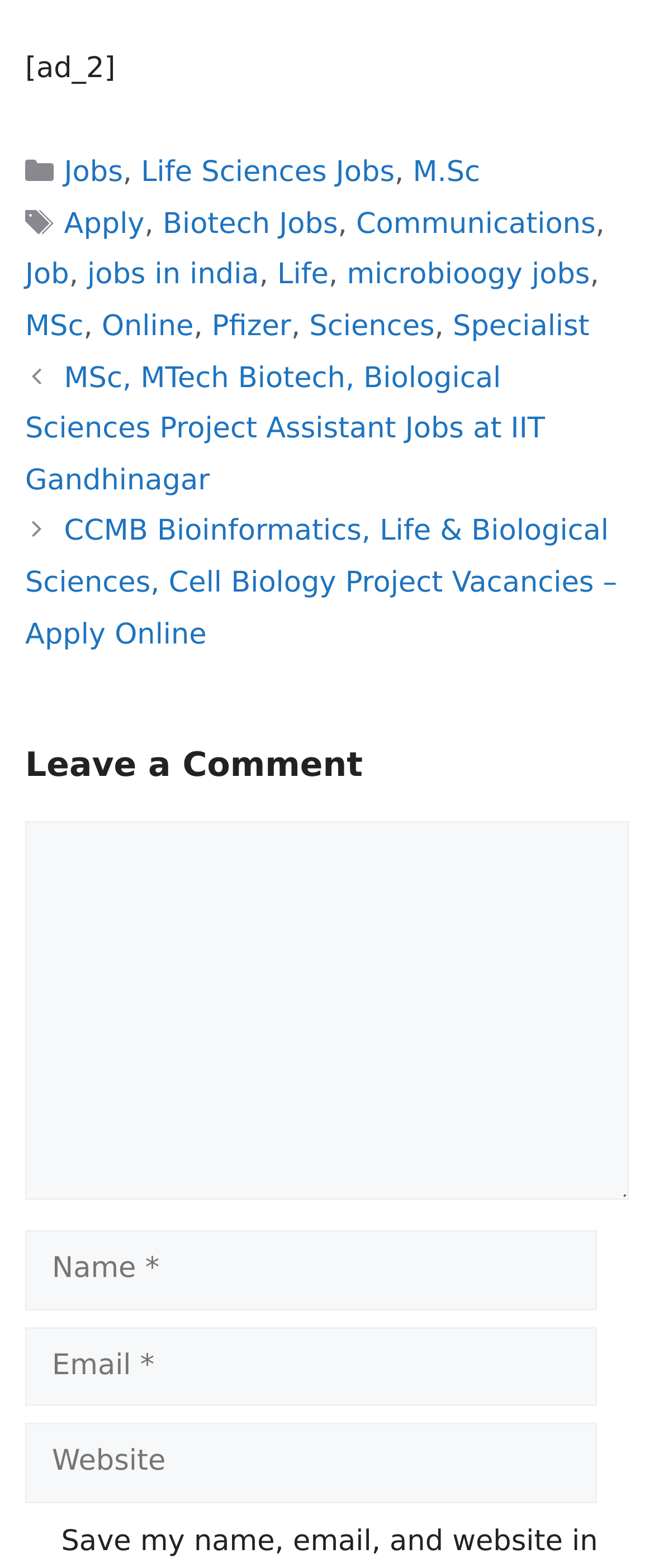Use one word or a short phrase to answer the question provided: 
What information is required to leave a comment?

Name and Email